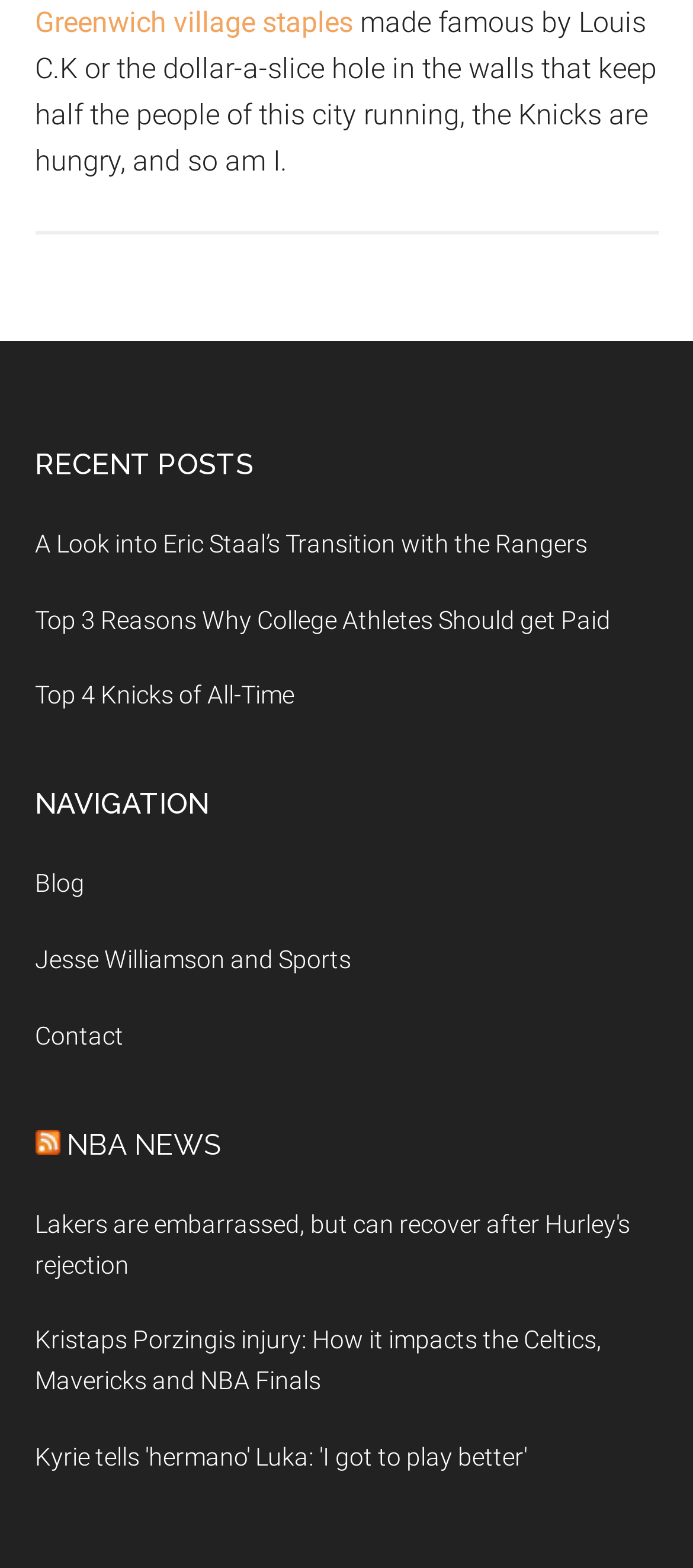Indicate the bounding box coordinates of the element that needs to be clicked to satisfy the following instruction: "View recent post about Eric Staal’s Transition with the Rangers". The coordinates should be four float numbers between 0 and 1, i.e., [left, top, right, bottom].

[0.05, 0.338, 0.847, 0.356]